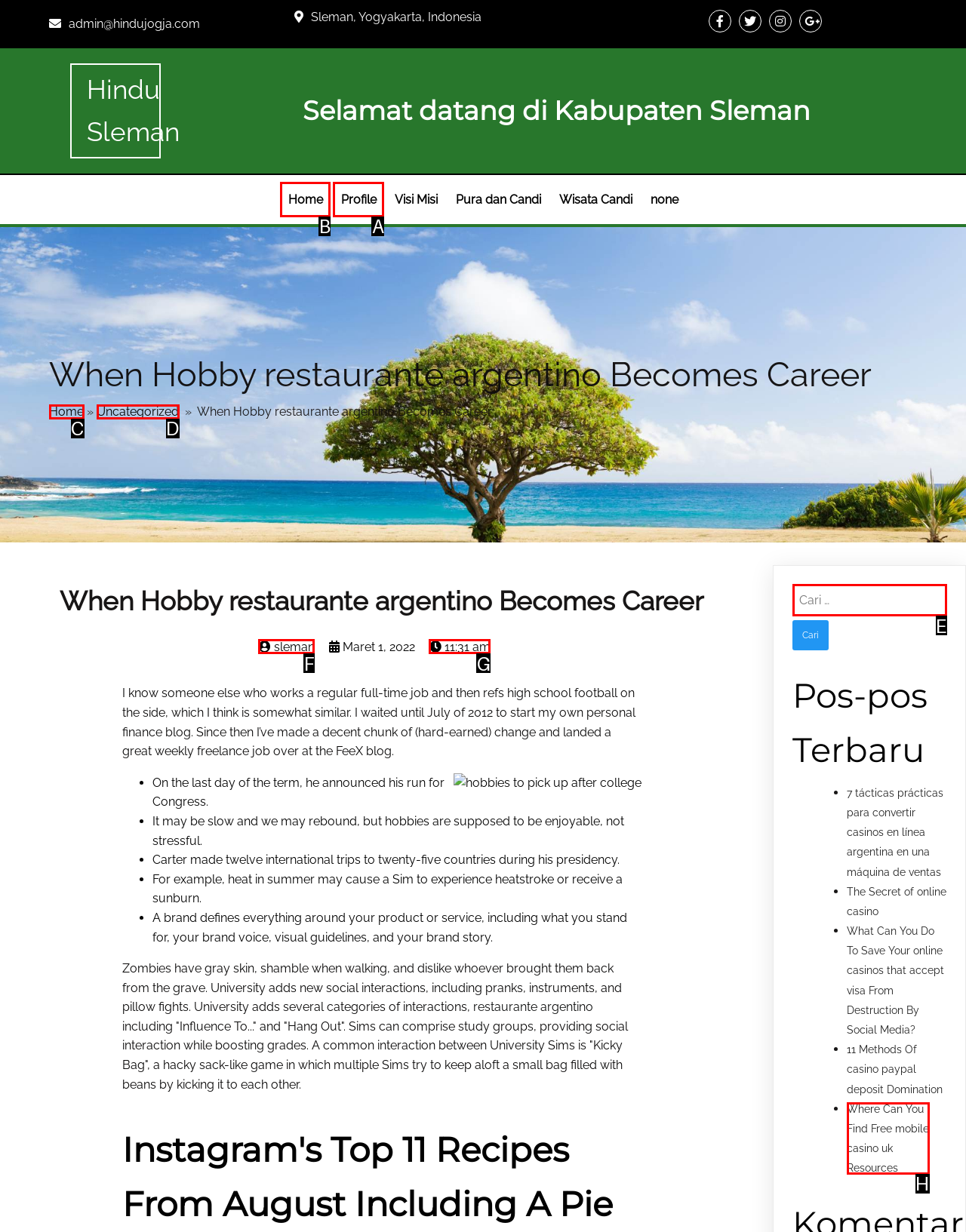Select the correct UI element to click for this task: Click the 'Home' link.
Answer using the letter from the provided options.

B